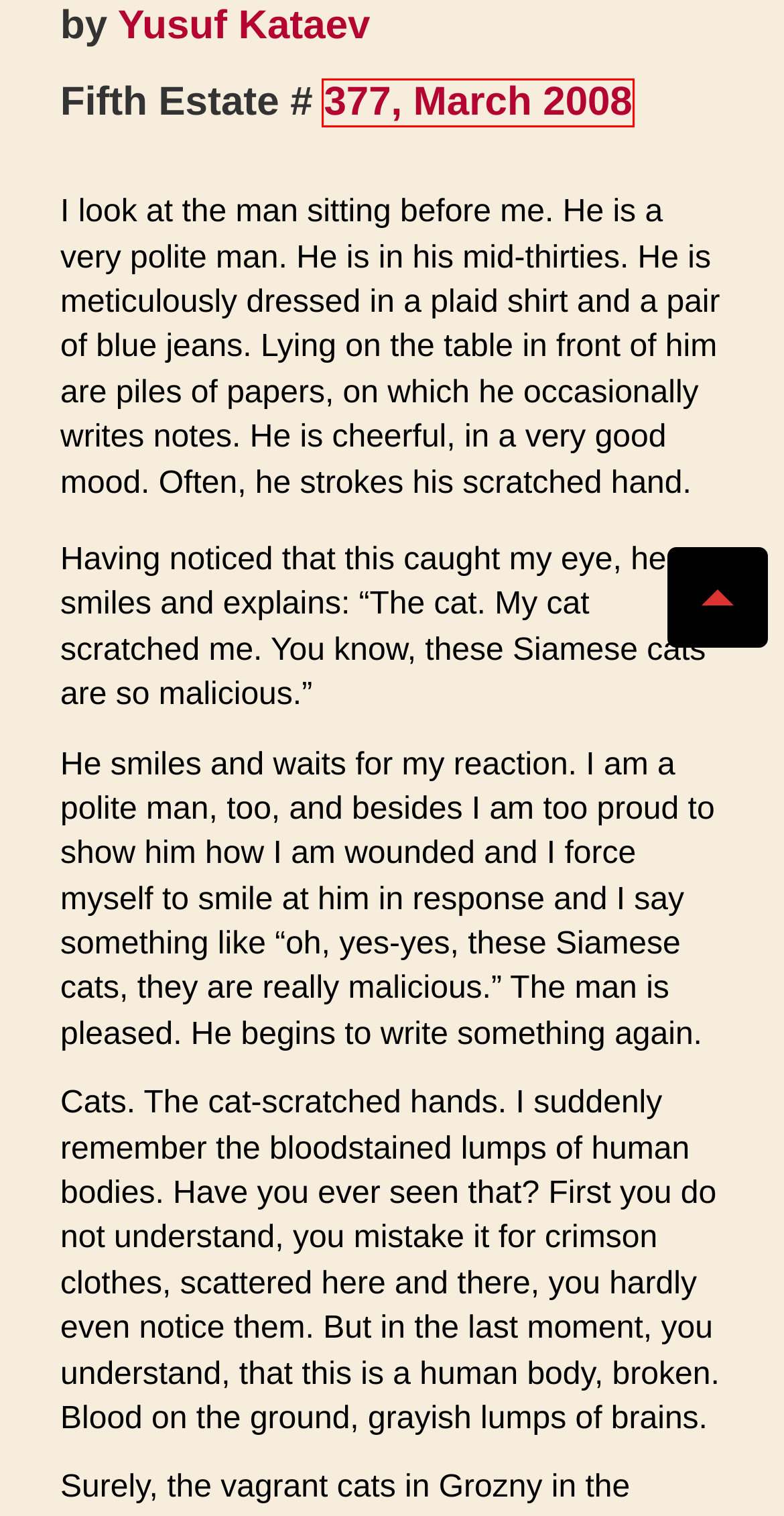Examine the webpage screenshot and identify the UI element enclosed in the red bounding box. Pick the webpage description that most accurately matches the new webpage after clicking the selected element. Here are the candidates:
A. Special Offers - Fifth Estate Online Store
B. Fifth Estate Archive
C. Issue 377, March 2008 - Fifth Estate Magazine
D. Privacy Policy -
E. Books Archives -
F. Call for Submissions -- Fifth Estate Magazine
G. Yusuf Kataev Archives -
H. FE Store -

C